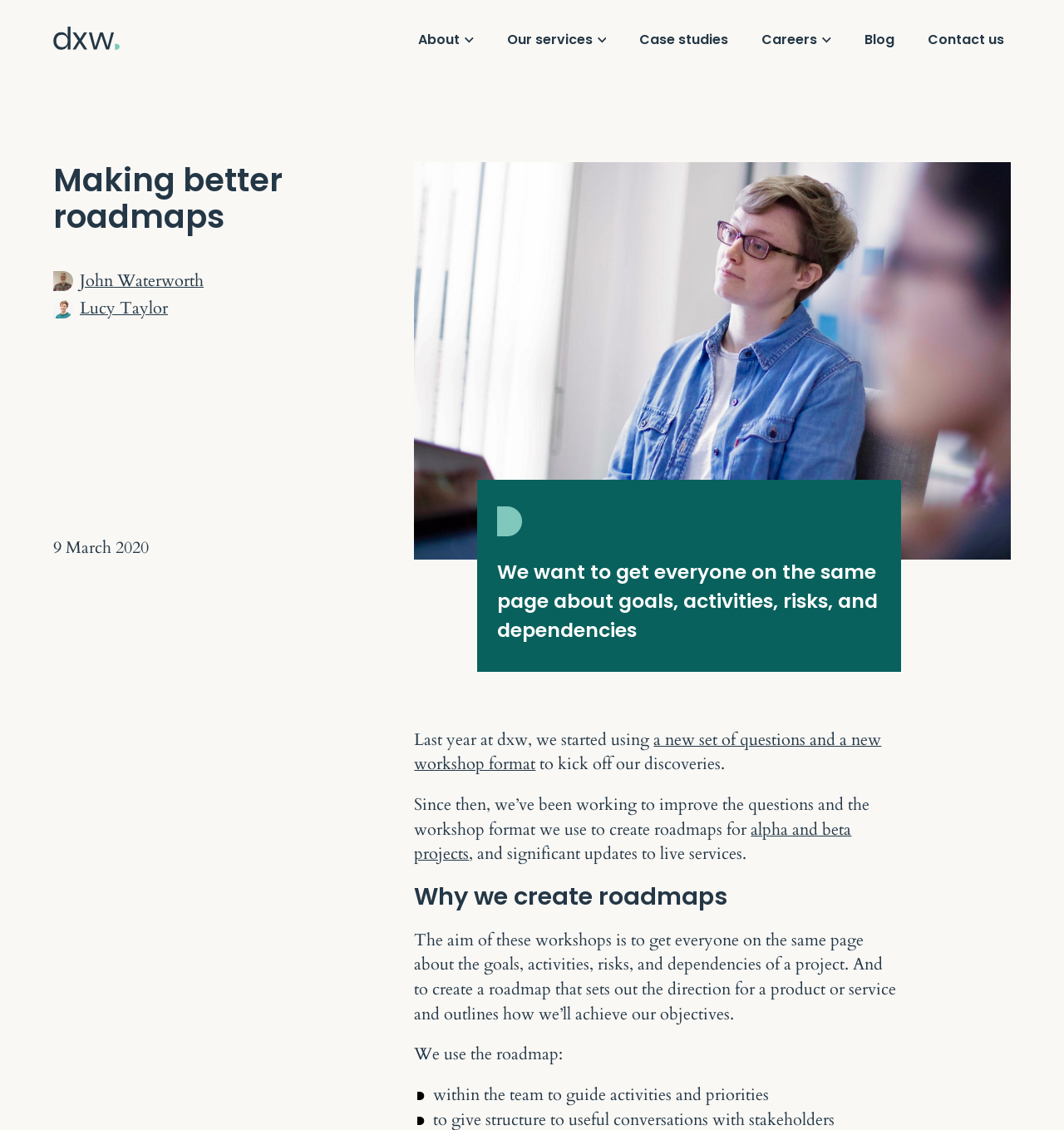Identify the bounding box of the HTML element described as: "Blog".

[0.806, 0.024, 0.847, 0.047]